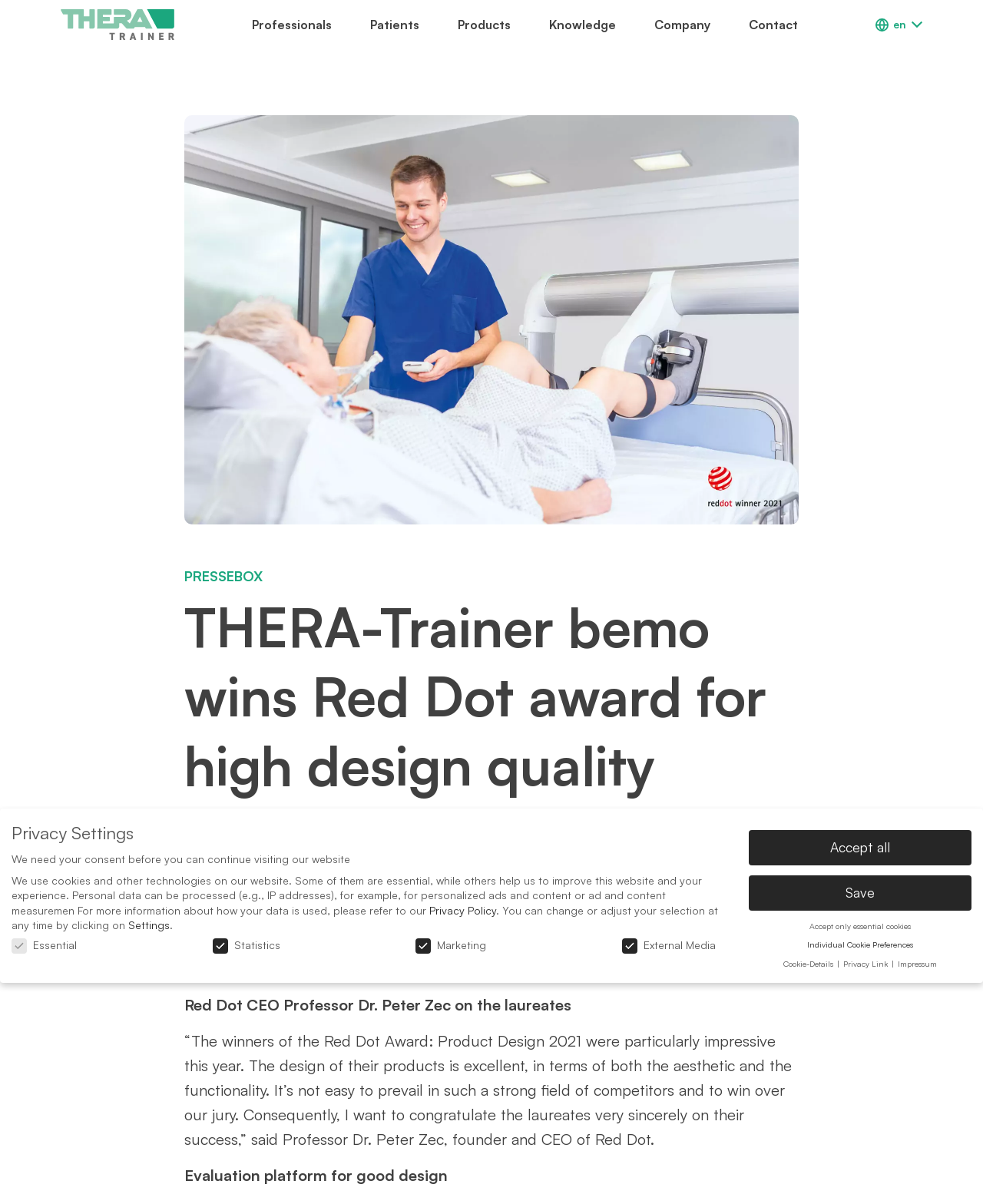Locate the bounding box coordinates of the element you need to click to accomplish the task described by this instruction: "Click the Contact link".

[0.762, 0.014, 0.812, 0.026]